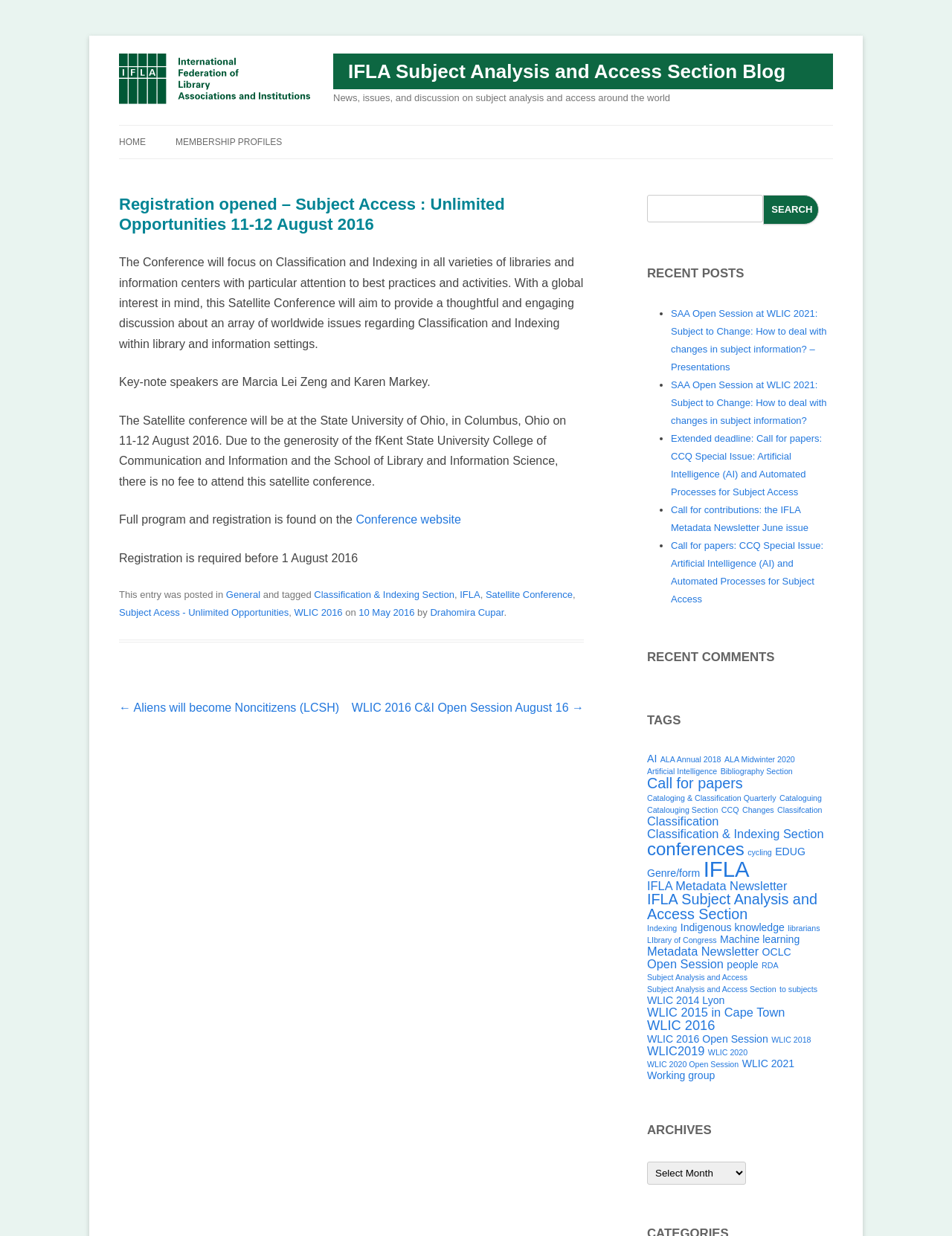Please specify the bounding box coordinates of the region to click in order to perform the following instruction: "Click the 'Conference website' link".

[0.374, 0.415, 0.484, 0.426]